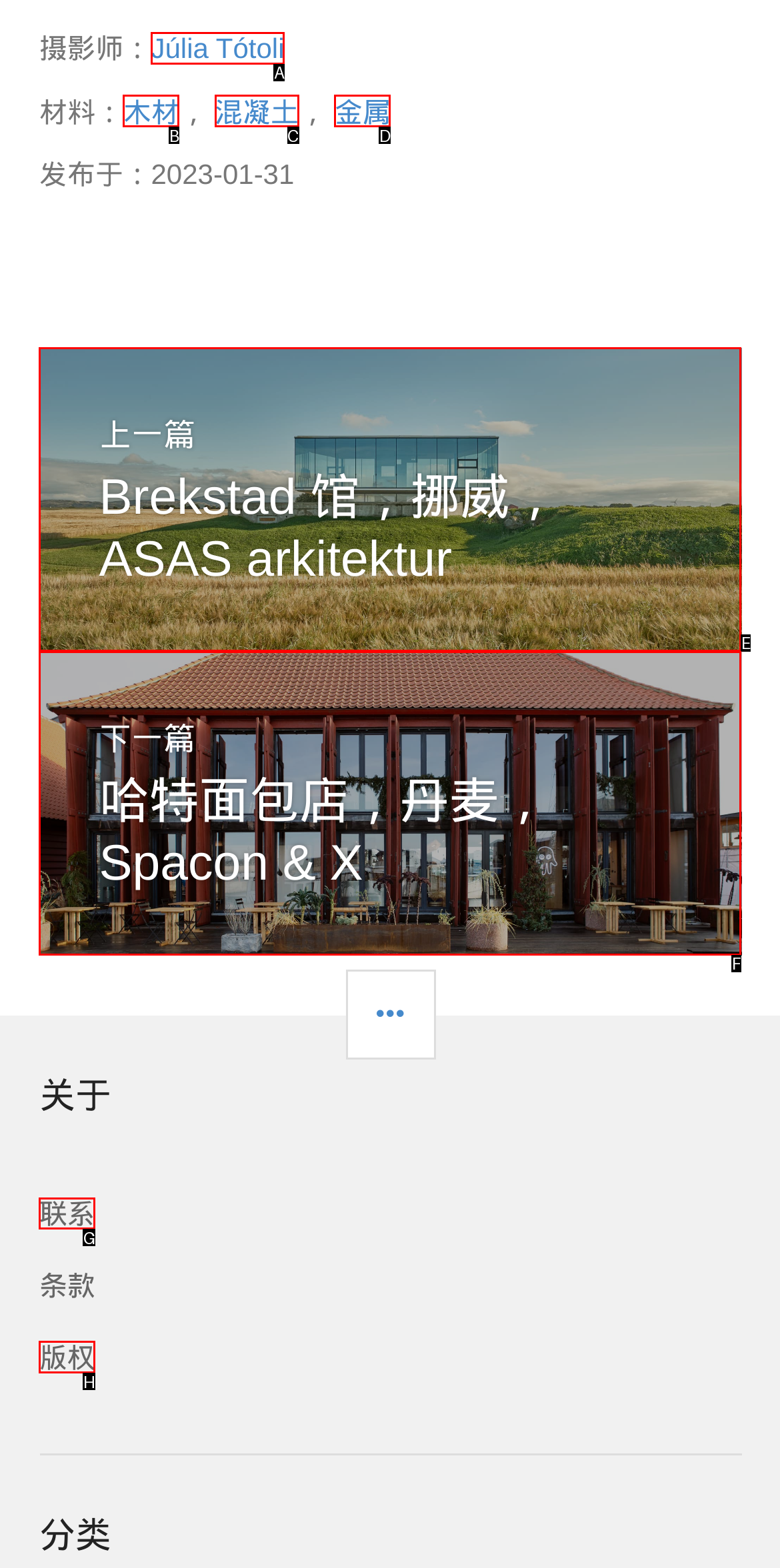Specify the letter of the UI element that should be clicked to achieve the following: Go to the previous post
Provide the corresponding letter from the choices given.

None